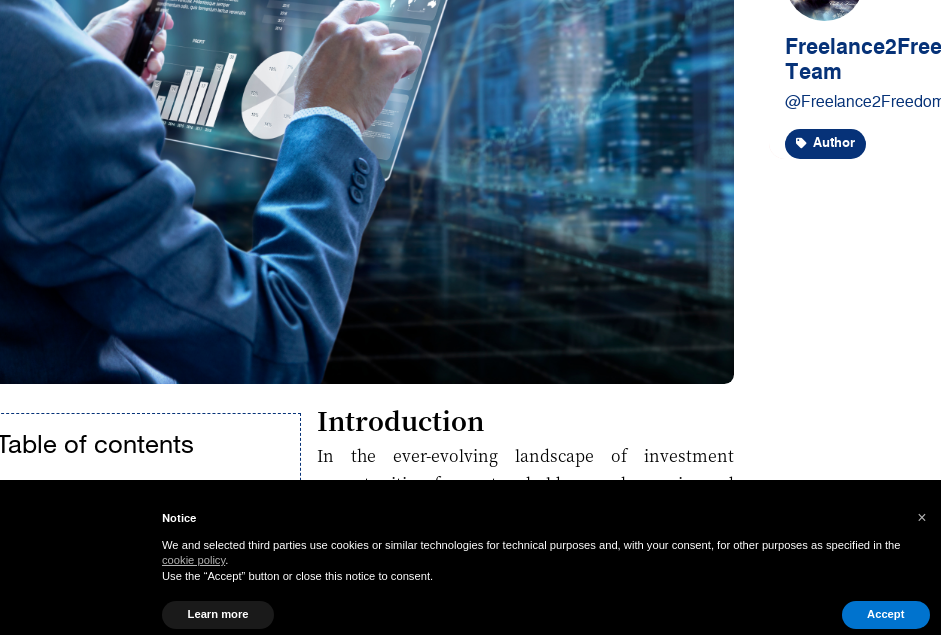What type of environment is in the background?
We need a detailed and exhaustive answer to the question. Please elaborate.

The background of the image reveals a sleek, modern digital environment, which suggests a high-tech setting, possibly an office or a workspace with advanced technology and digital tools.